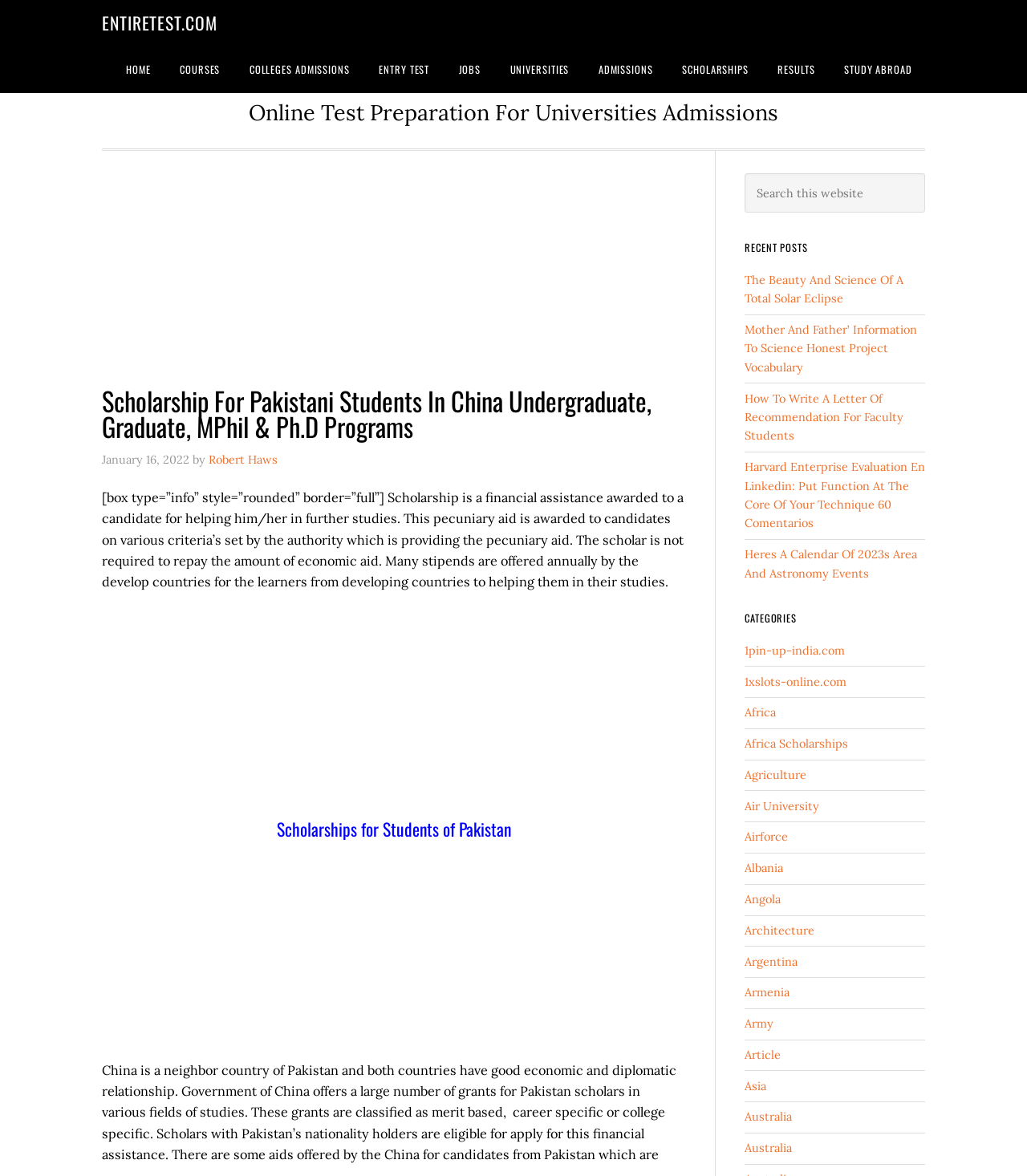Given the element description Entry Test, identify the bounding box coordinates for the UI element on the webpage screenshot. The format should be (top-left x, top-left y, bottom-right x, bottom-right y), with values between 0 and 1.

[0.396, 0.044, 0.479, 0.088]